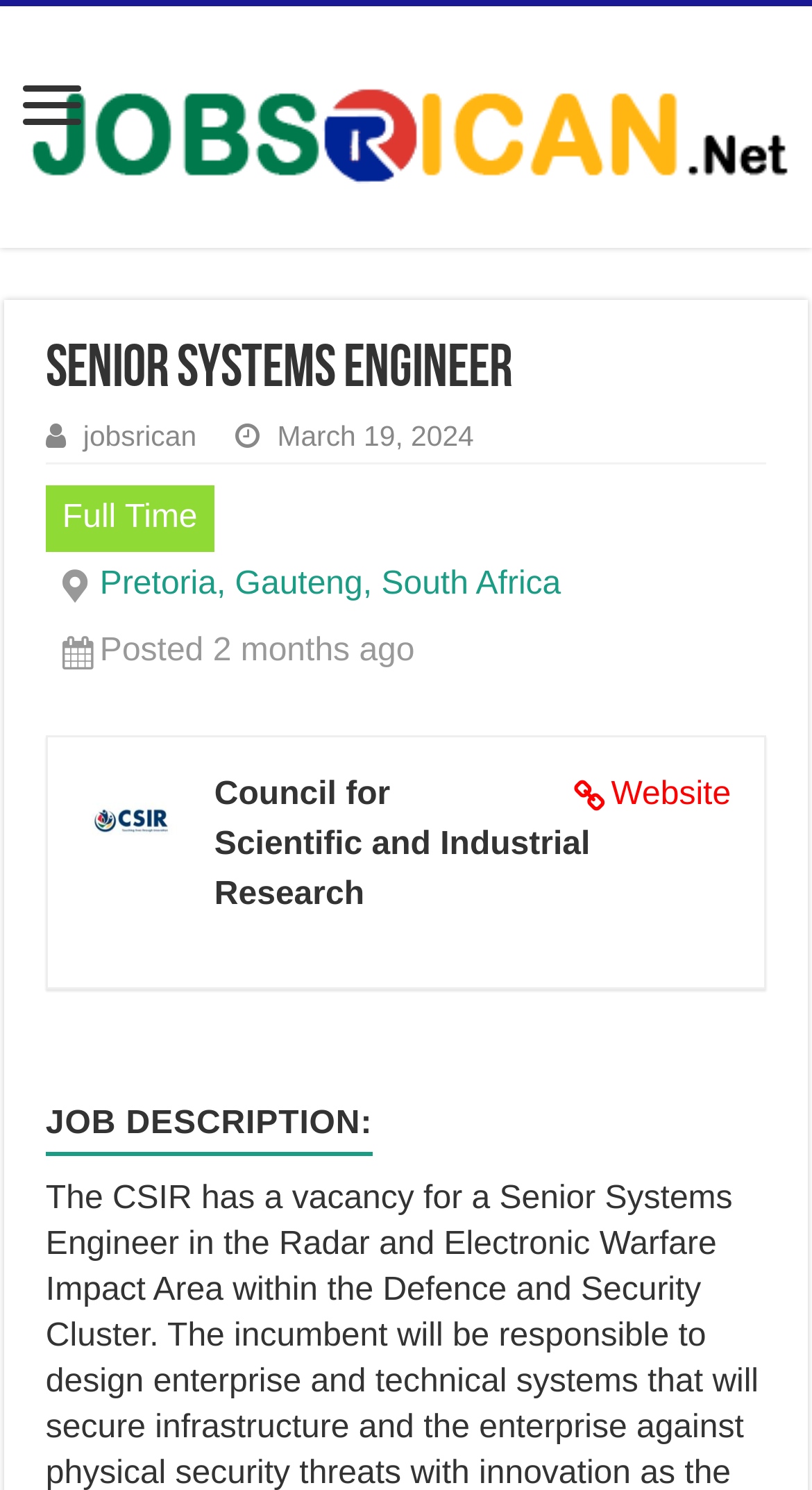Bounding box coordinates must be specified in the format (top-left x, top-left y, bottom-right x, bottom-right y). All values should be floating point numbers between 0 and 1. What are the bounding box coordinates of the UI element described as: Pretoria, Gauteng, South Africa

[0.123, 0.38, 0.691, 0.404]